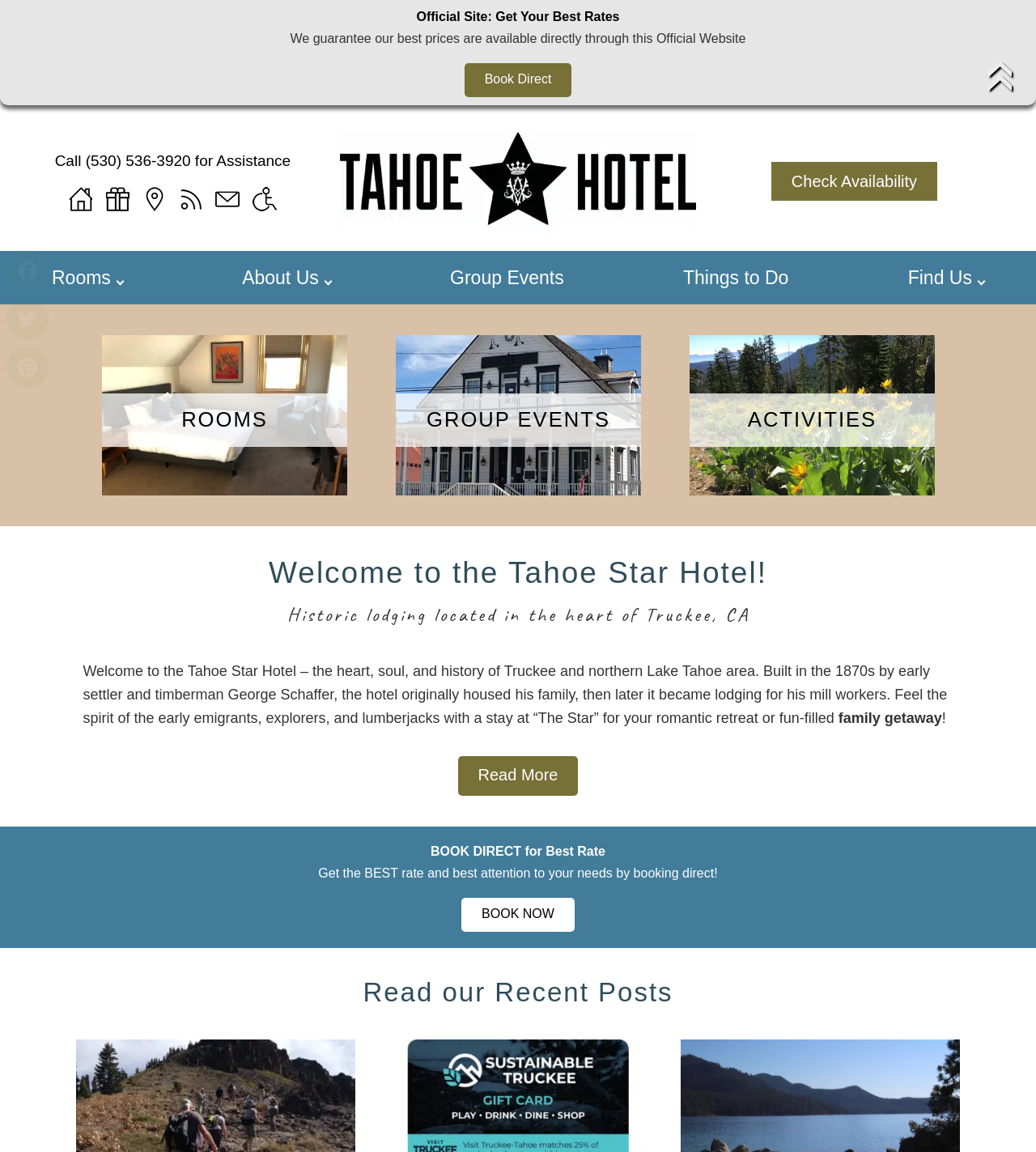Utilize the details in the image to give a detailed response to the question: Is there a logo on the webpage?

I can see a logo on the webpage because there is an image element with the text 'Tahoe Star Hotel Logo' and it is located at the top of the webpage, which is a common location for logos.